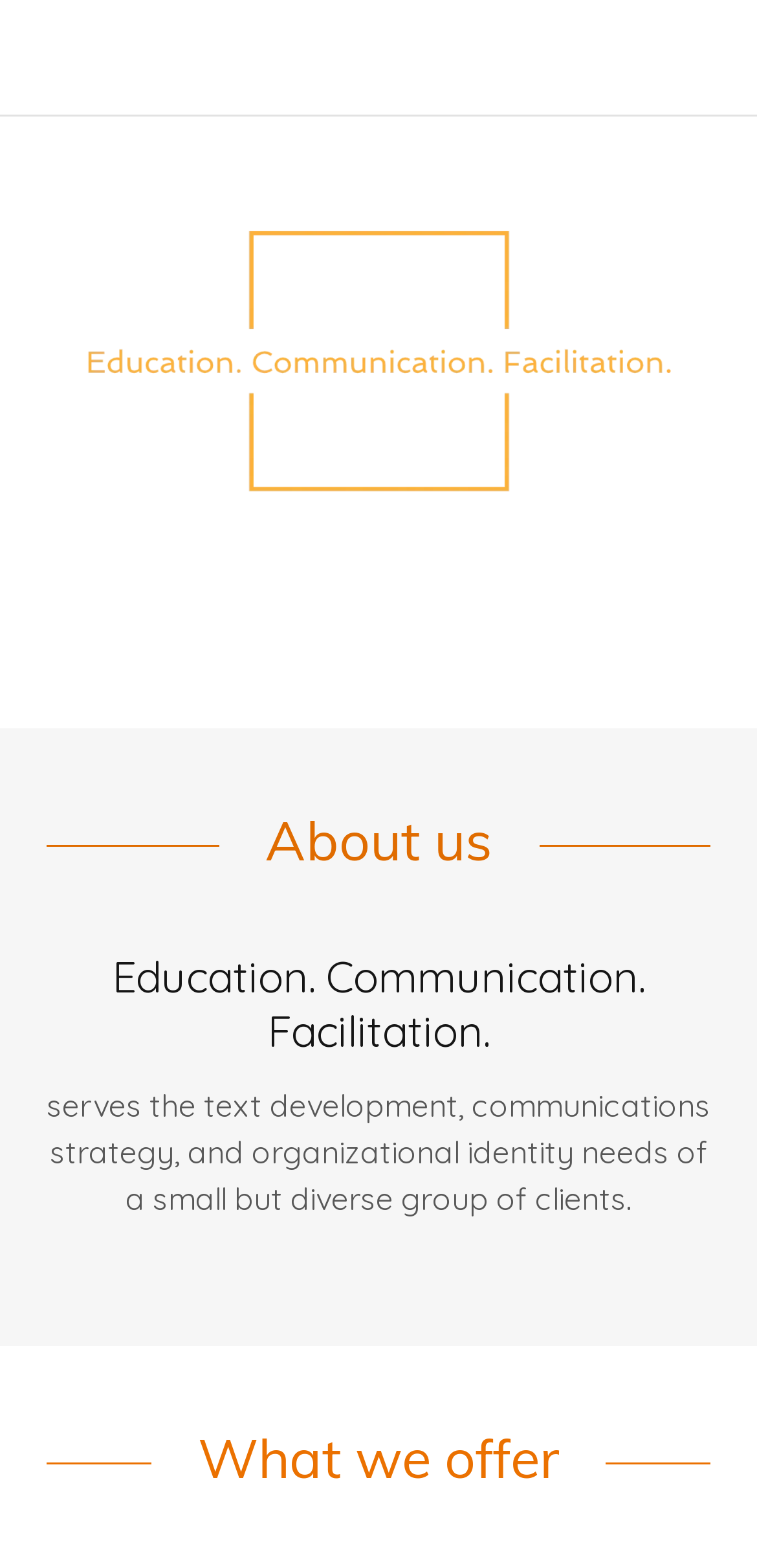What is the organization's focus? Observe the screenshot and provide a one-word or short phrase answer.

Client needs